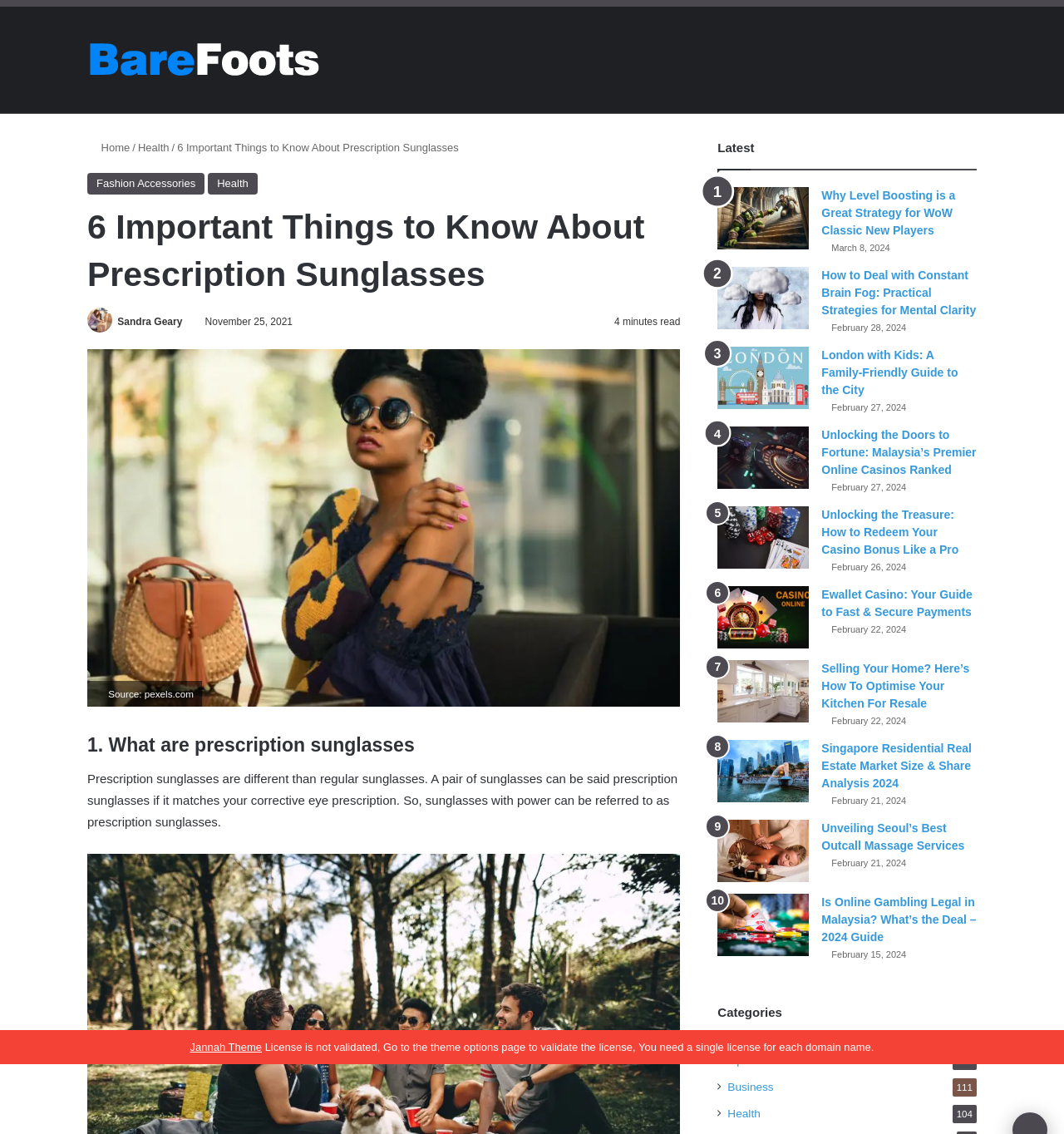Identify the title of the webpage and provide its text content.

6 Important Things to Know About Prescription Sunglasses